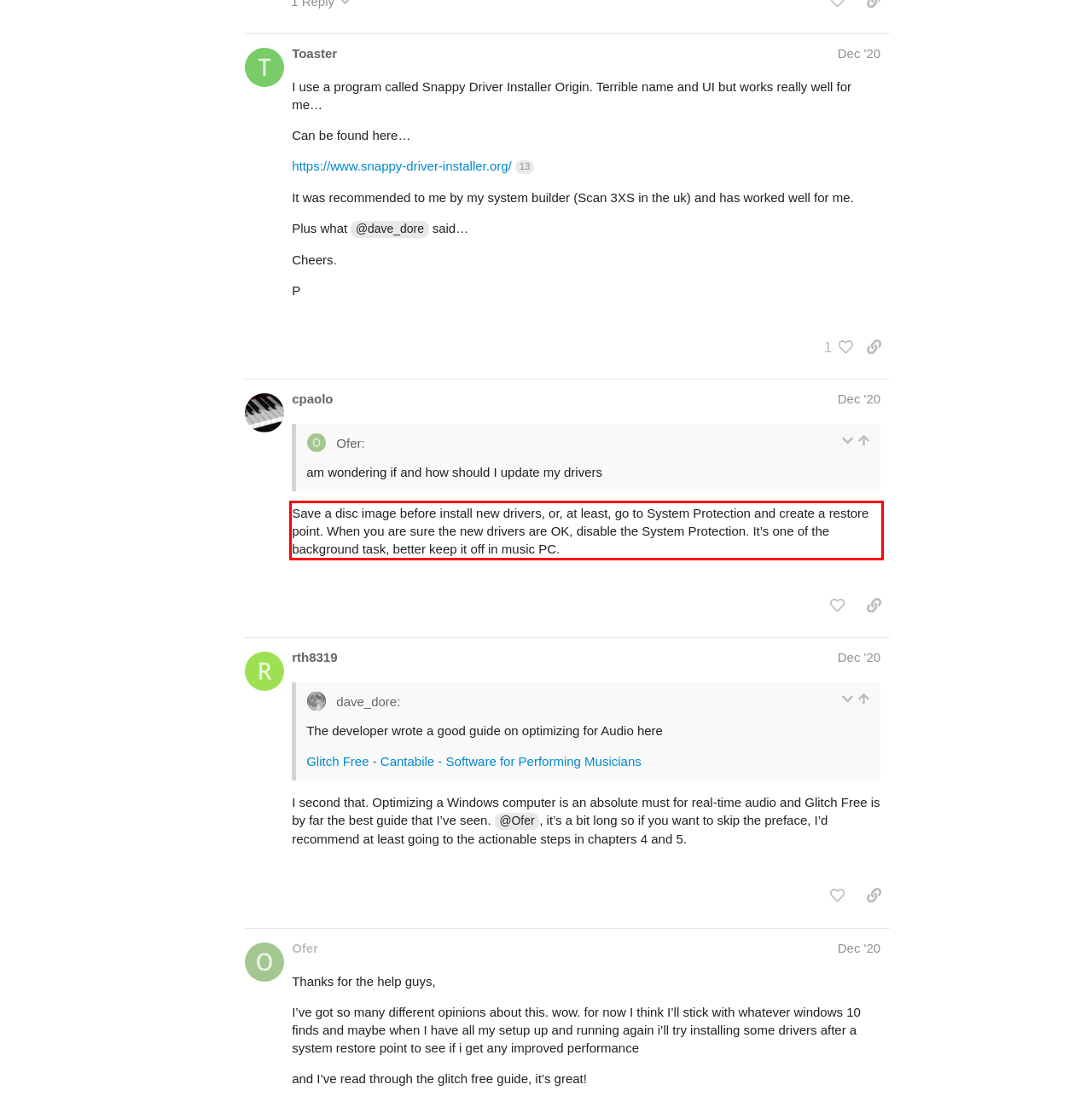Within the screenshot of the webpage, locate the red bounding box and use OCR to identify and provide the text content inside it.

Save a disc image before install new drivers, or, at least, go to System Protection and create a restore point. When you are sure the new drivers are OK, disable the System Protection. It’s one of the background task, better keep it off in music PC.